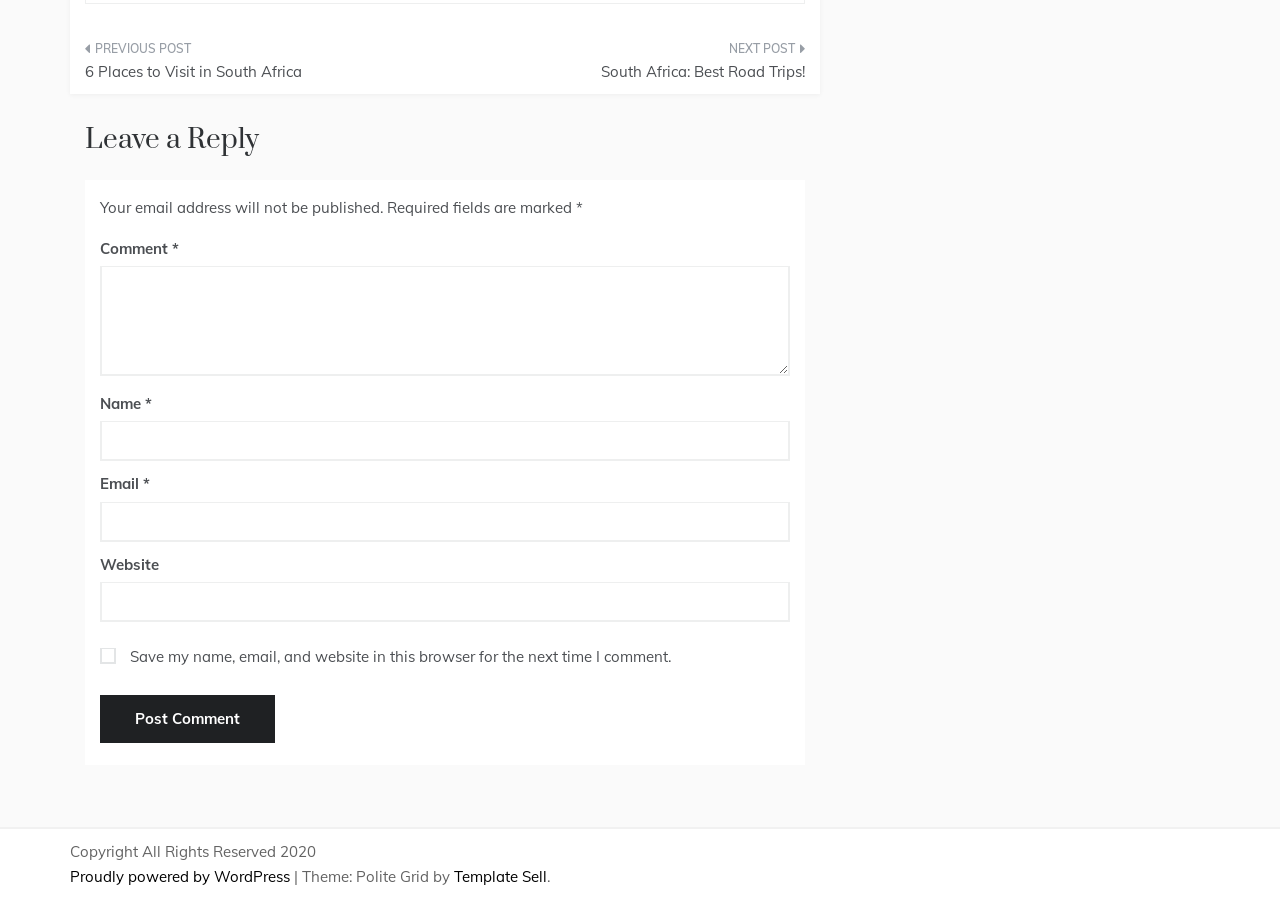What is the purpose of the checkbox?
Please provide a single word or phrase as the answer based on the screenshot.

Save comment information